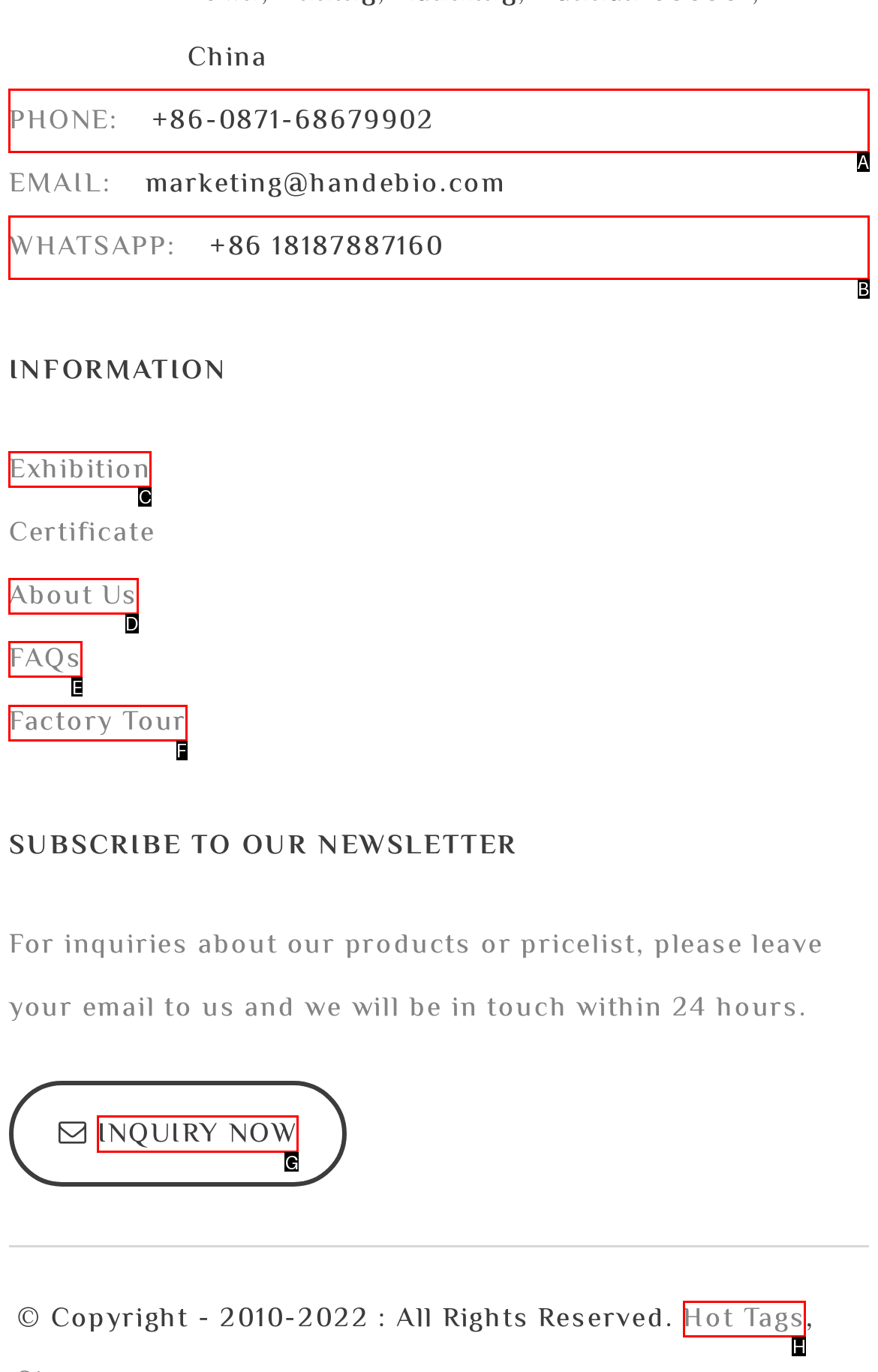Select the letter associated with the UI element you need to click to perform the following action: Inquire about products or pricelist
Reply with the correct letter from the options provided.

G